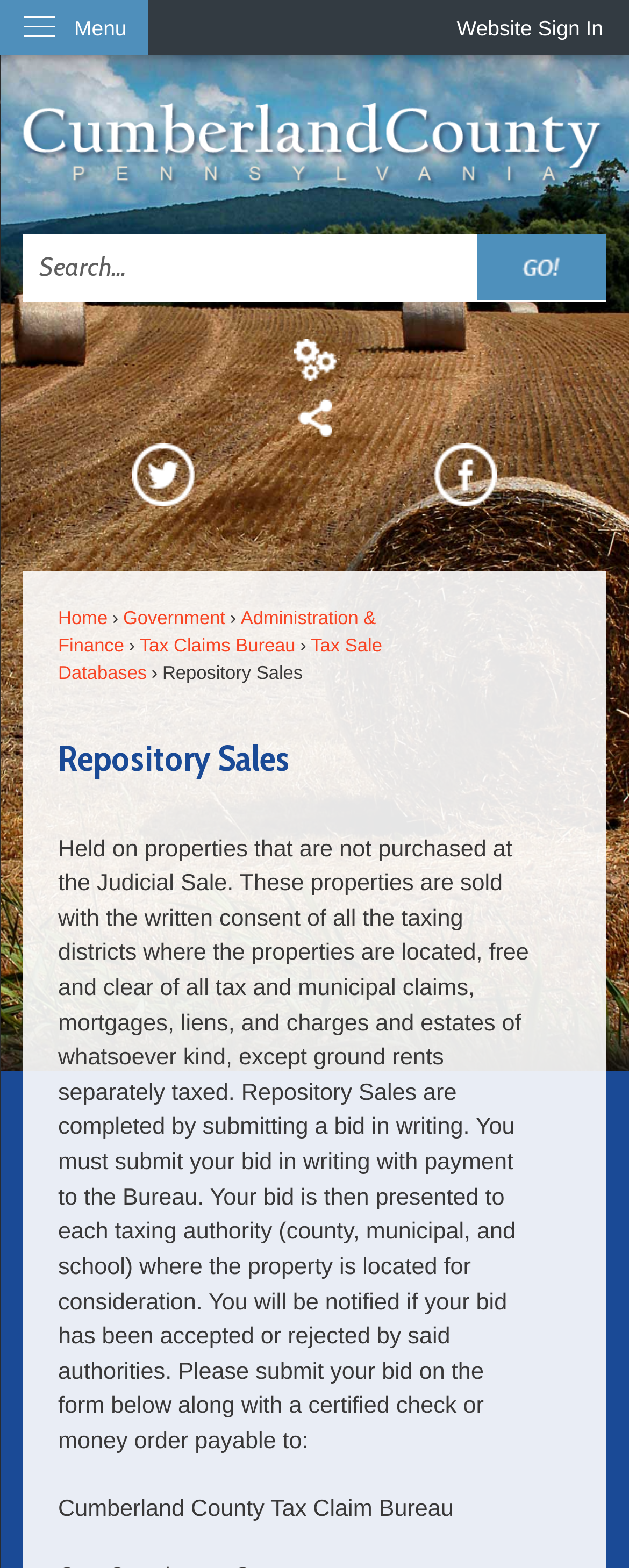Locate the bounding box coordinates of the region to be clicked to comply with the following instruction: "Sign in to the website". The coordinates must be four float numbers between 0 and 1, in the form [left, top, right, bottom].

[0.685, 0.0, 1.0, 0.036]